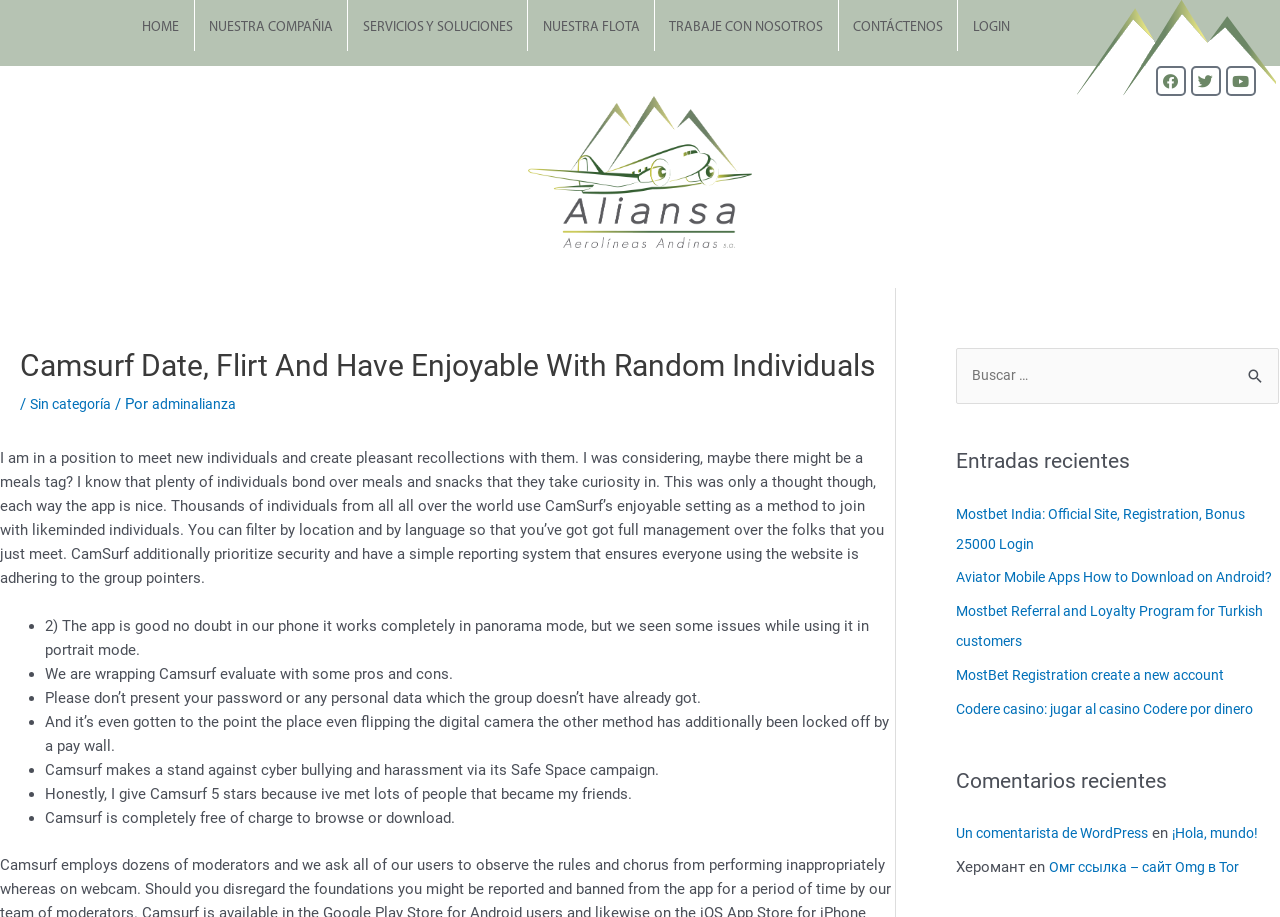Please determine the bounding box coordinates of the clickable area required to carry out the following instruction: "Read the recent post Mostbet India: Official Site, Registration, Bonus 25000 Login". The coordinates must be four float numbers between 0 and 1, represented as [left, top, right, bottom].

[0.747, 0.553, 0.992, 0.605]